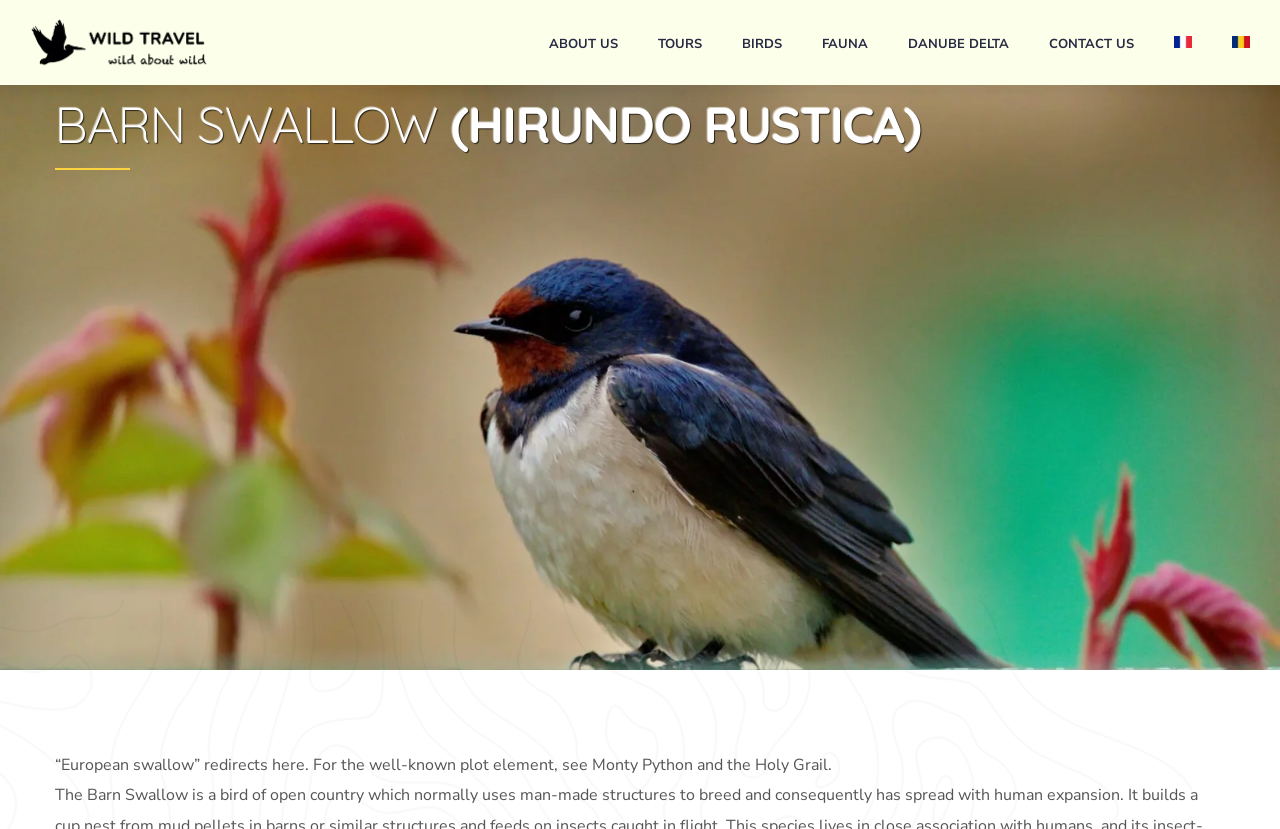Show the bounding box coordinates for the element that needs to be clicked to execute the following instruction: "click on ABOUT US". Provide the coordinates in the form of four float numbers between 0 and 1, i.e., [left, top, right, bottom].

[0.429, 0.042, 0.483, 0.066]